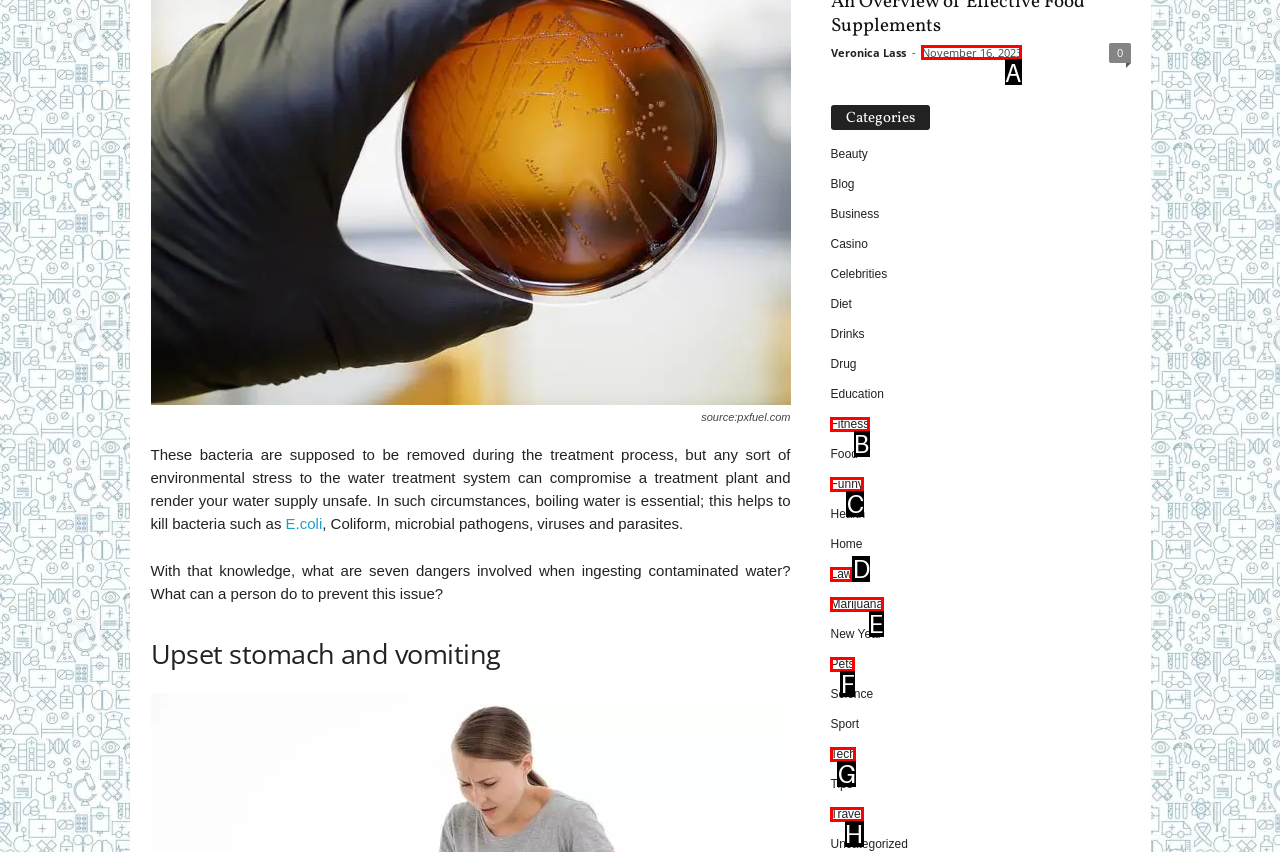Which lettered option should be clicked to achieve the task: Check the date of the article? Choose from the given choices.

A